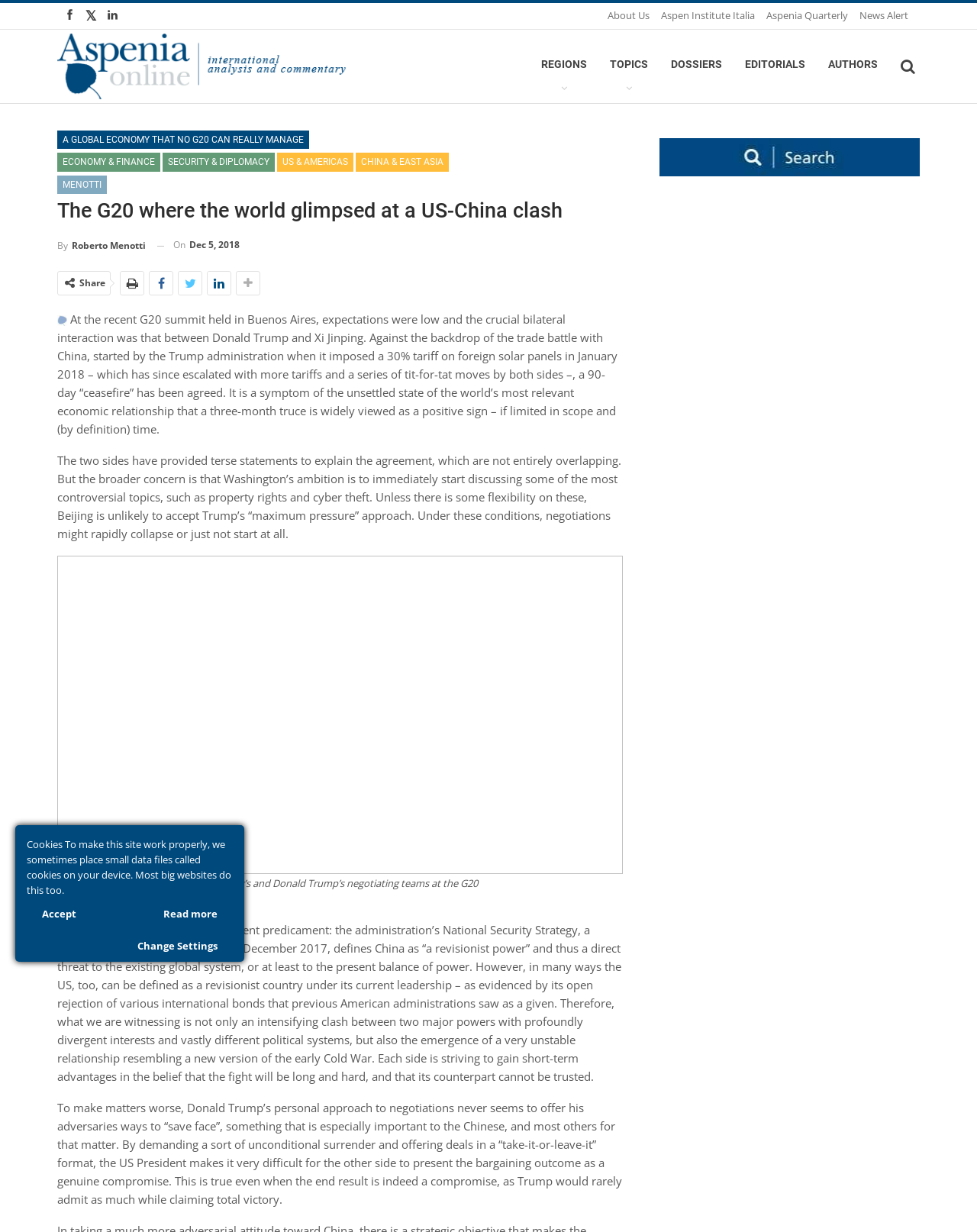Refer to the image and provide an in-depth answer to the question: 
What is the name of the institute?

I found the answer by looking at the top navigation bar, where there are several links. One of them is 'Aspen Institute Italia', which suggests that it is the name of the institute.